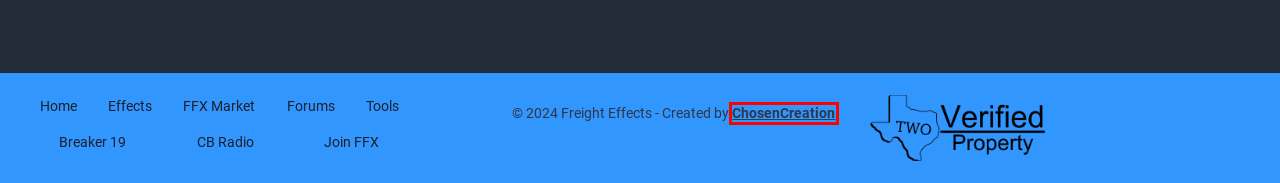Observe the webpage screenshot and focus on the red bounding box surrounding a UI element. Choose the most appropriate webpage description that corresponds to the new webpage after clicking the element in the bounding box. Here are the candidates:
A. Freight Effects – No Opportunity Wasted
B. Feds charge Massachusetts state troopers in alleged CDL bribery scheme – Freight Effects
C. Breaking: freight broker Surge Transportation files for bankruptcy – Freight Effects
D. Choosing the right temp-controlled partner can provide profit boost – Freight Effects
E. Home - Chosen Creation
F. Breaker 19 – Freight Effects
G. FreightWaves – Freight Effects
H. FFX Market – Freight Effects

E